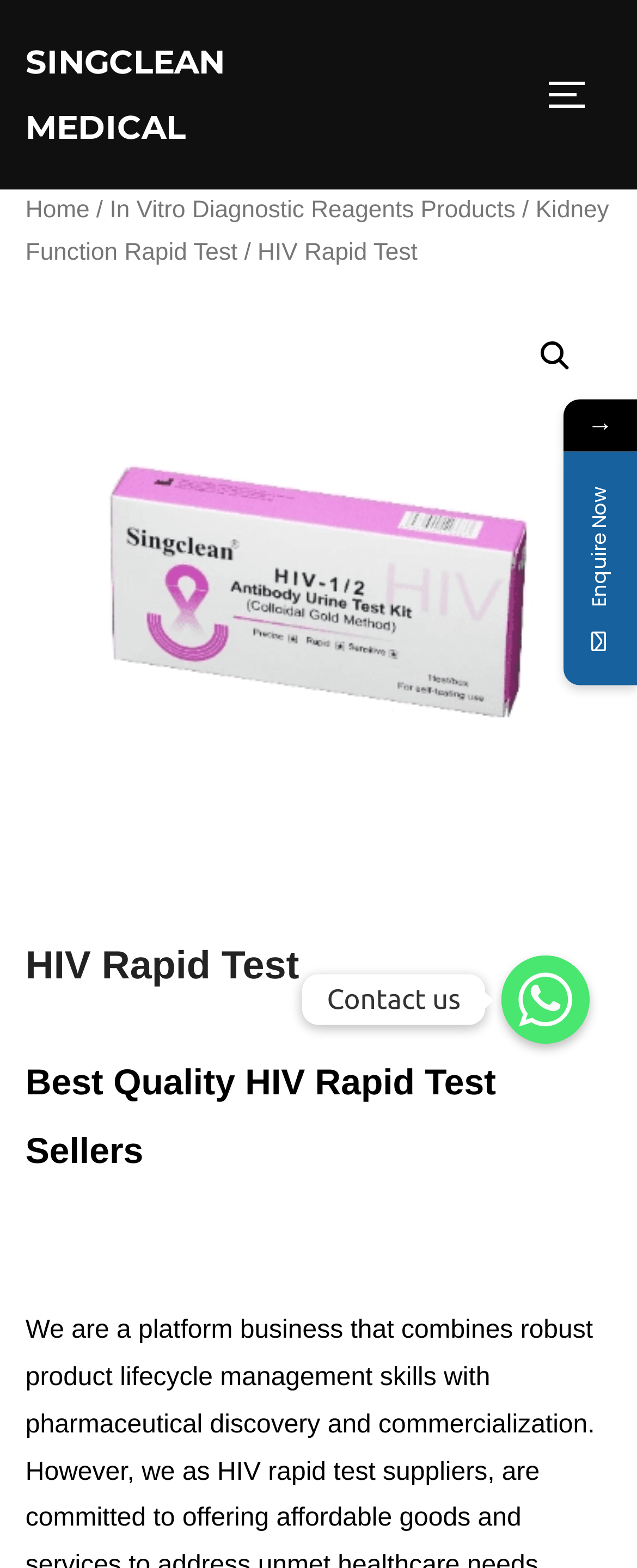Find the bounding box coordinates of the area to click in order to follow the instruction: "Go to Harold Pliszka's homepage".

None